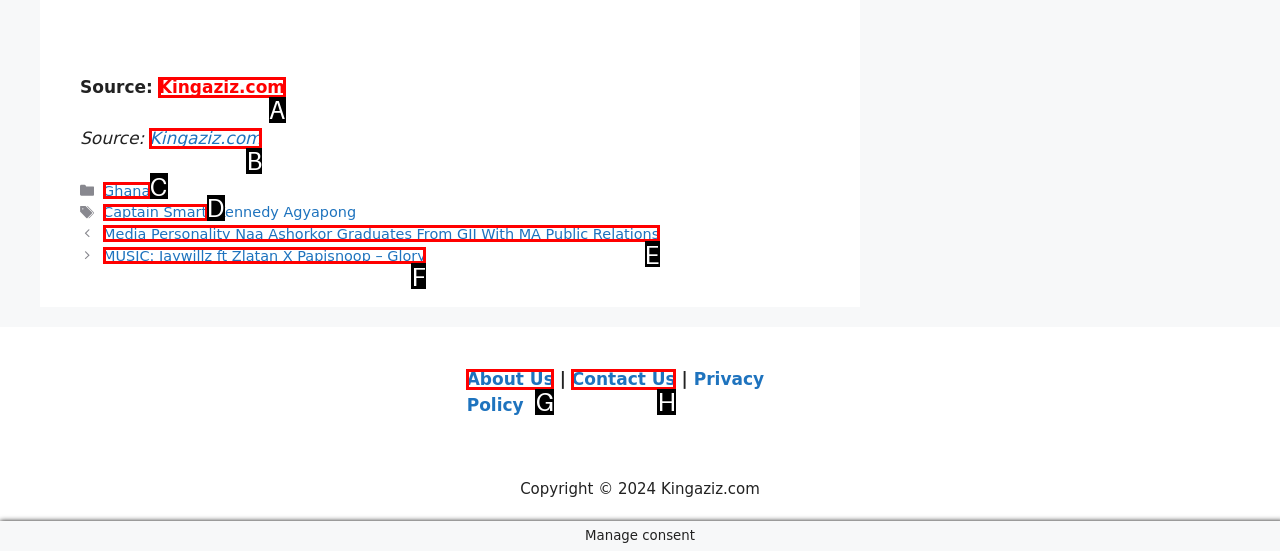Identify the HTML element to click to fulfill this task: View post about Media Personality Naa Ashorkor Graduates From GIJ With MA Public Relations
Answer with the letter from the given choices.

E